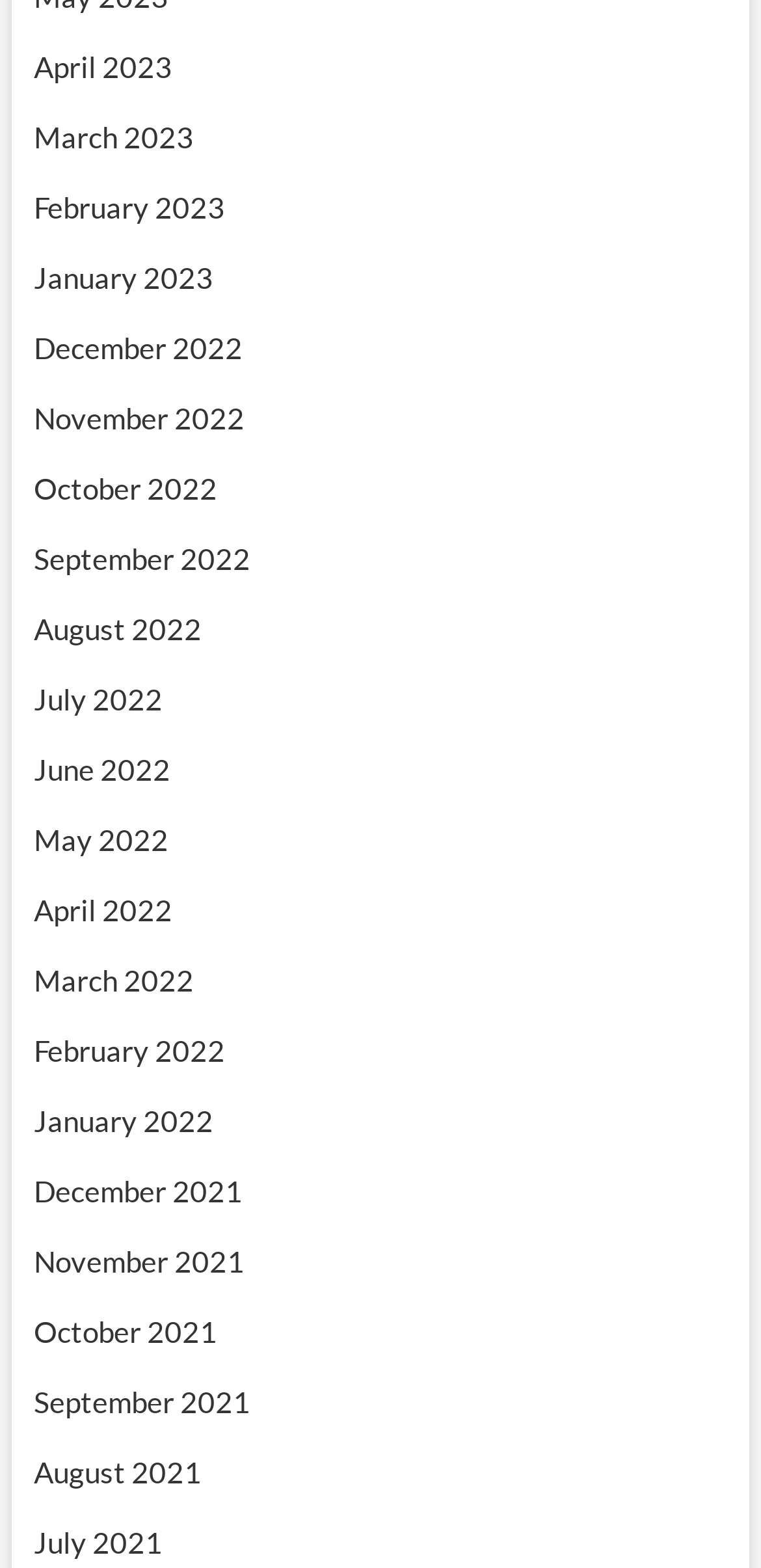Pinpoint the bounding box coordinates of the area that should be clicked to complete the following instruction: "view January 2021". The coordinates must be given as four float numbers between 0 and 1, i.e., [left, top, right, bottom].

[0.044, 0.703, 0.28, 0.726]